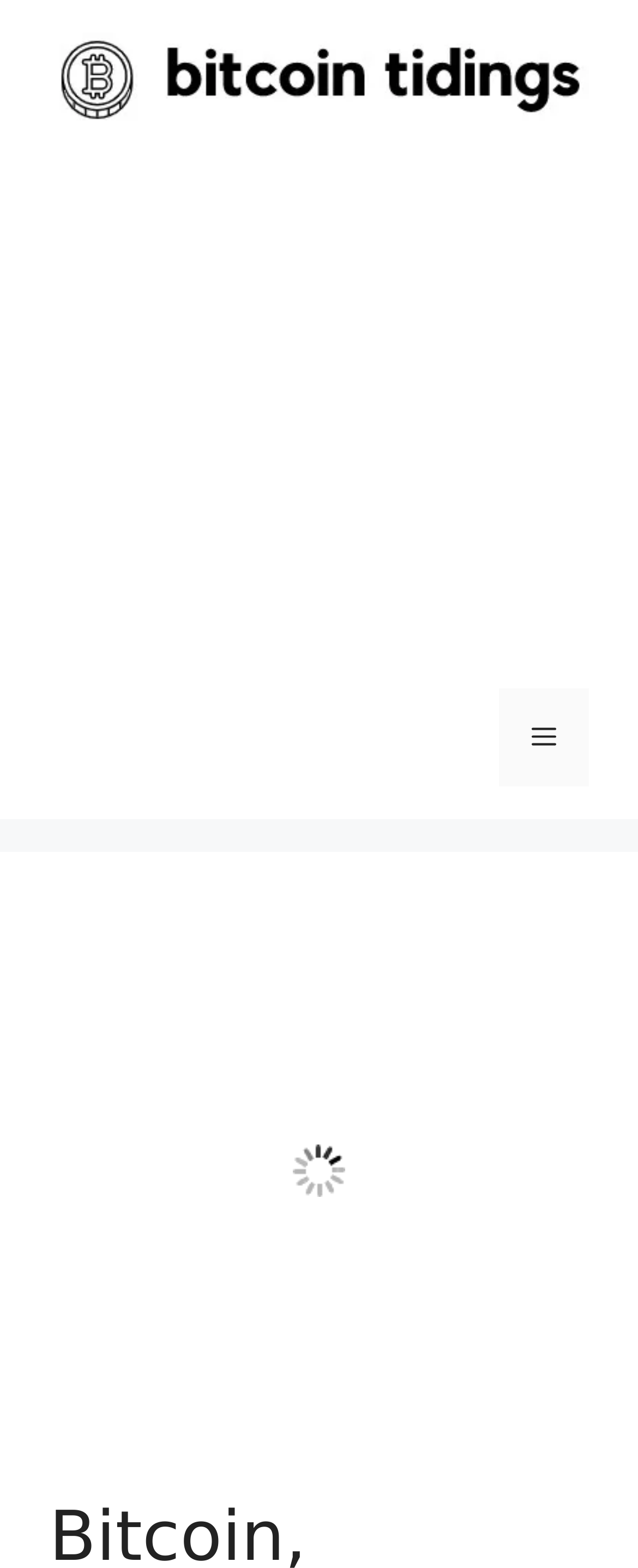Find the bounding box of the web element that fits this description: "Menu".

[0.782, 0.439, 0.923, 0.502]